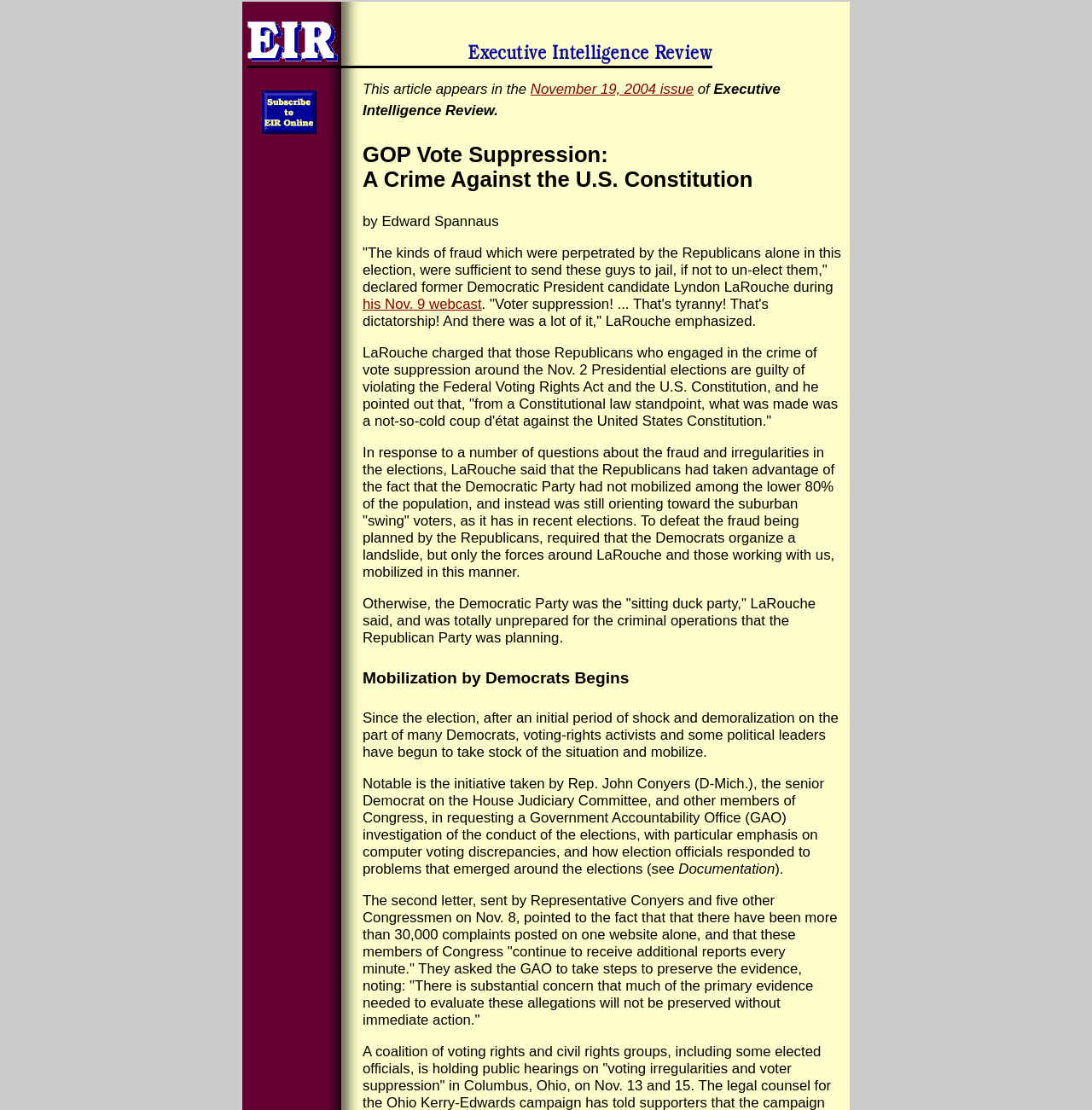What is the topic of the article?
Examine the screenshot and reply with a single word or phrase.

GOP Vote Suppression